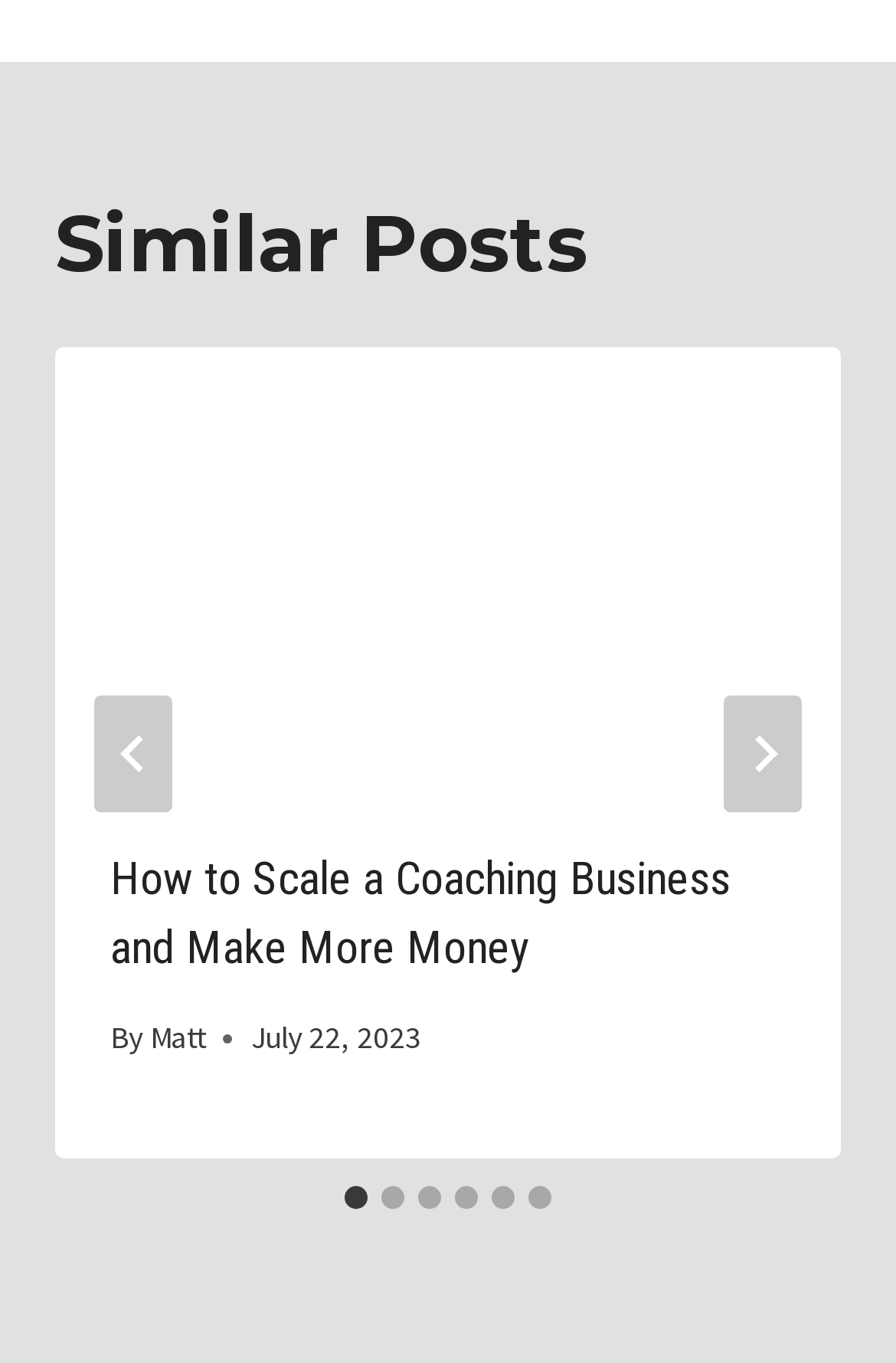What is the author of the first post?
Examine the screenshot and reply with a single word or phrase.

Matt